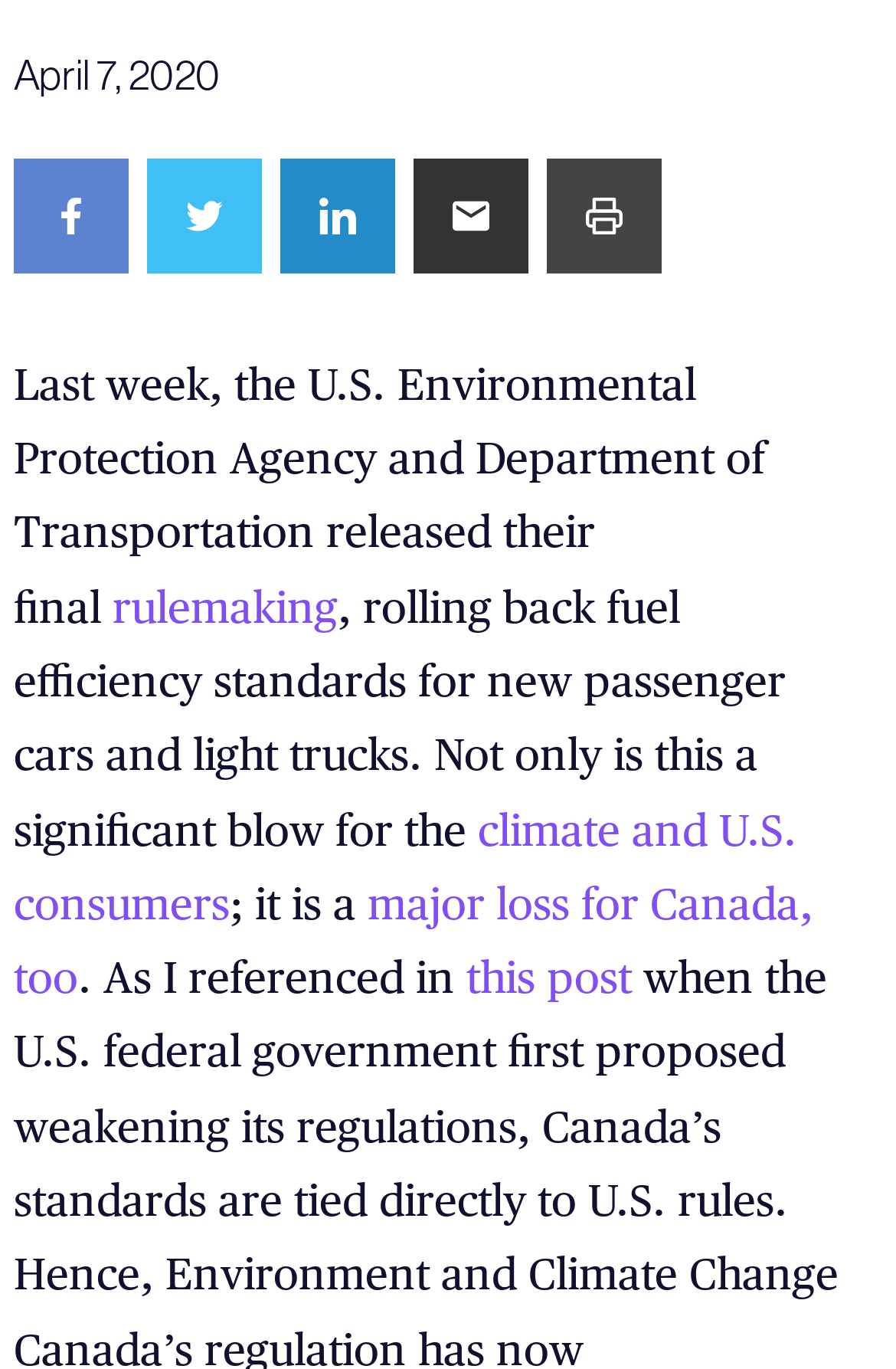What is the date mentioned in the webpage?
Please give a well-detailed answer to the question.

The date is mentioned in the top-left corner of the webpage, which is 'April 7, 2020', indicating the publication date of the article or news.